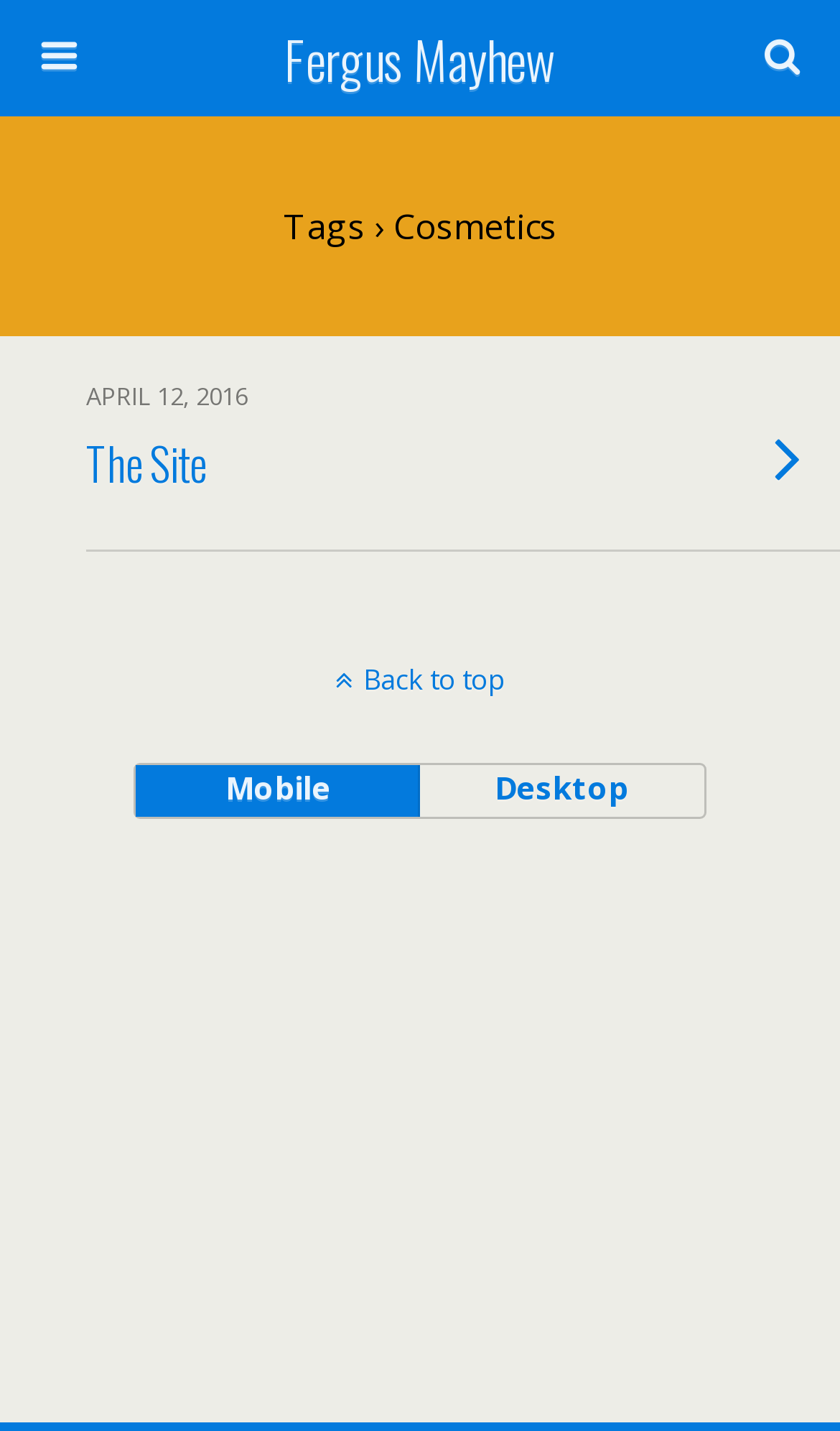Respond with a single word or short phrase to the following question: 
How many text boxes are there for searching?

1